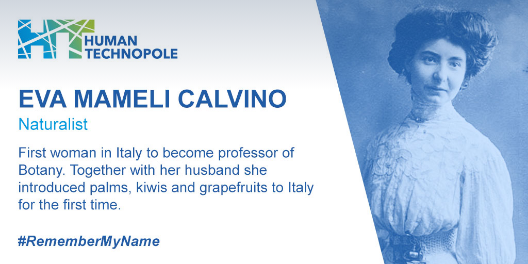What is Eva Mameli Calvino's distinction?
Give a one-word or short-phrase answer derived from the screenshot.

First woman professor of Botany in Italy